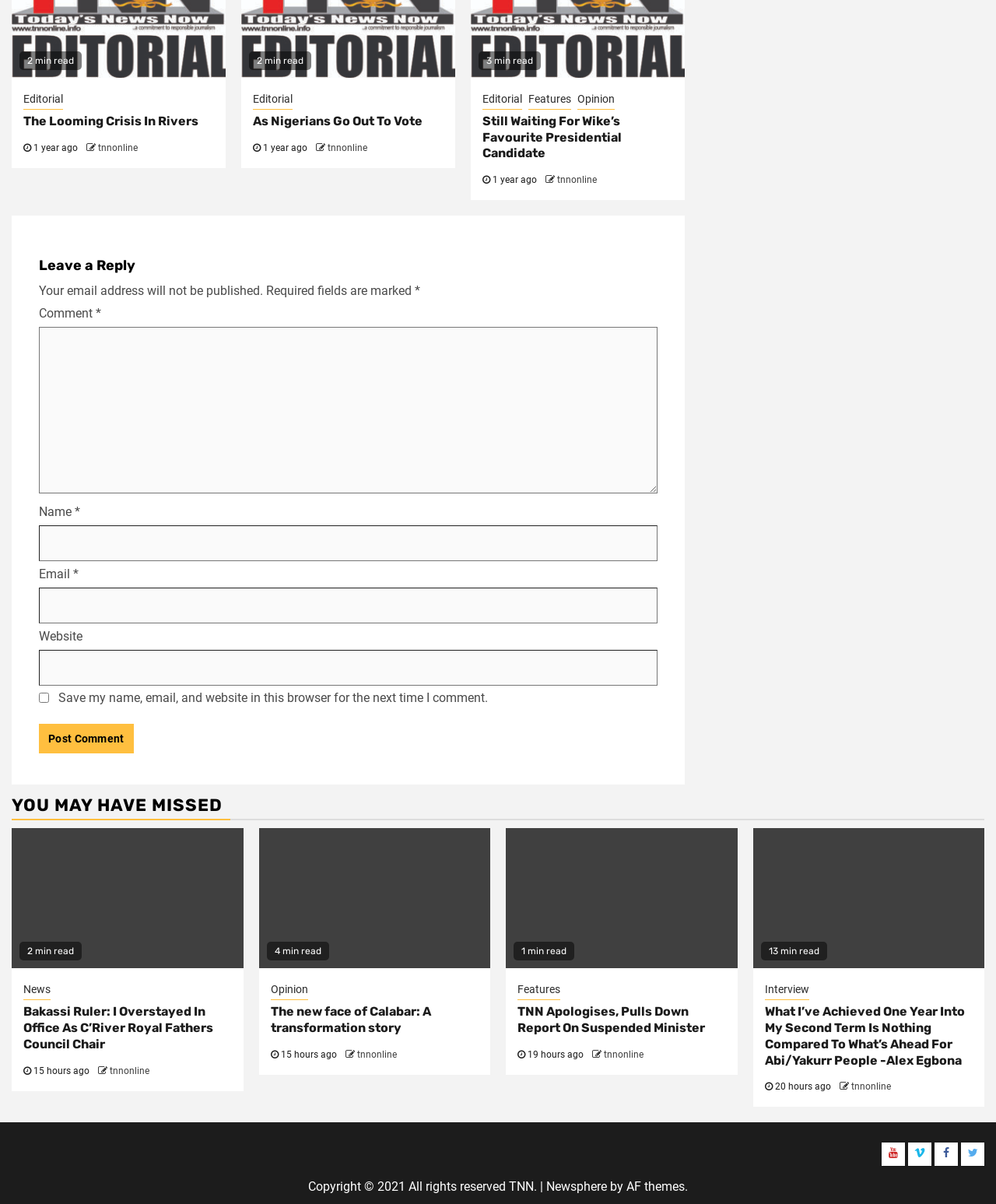What is the category of the article 'The Looming Crisis In Rivers'?
Answer the question with a single word or phrase by looking at the picture.

Editorial